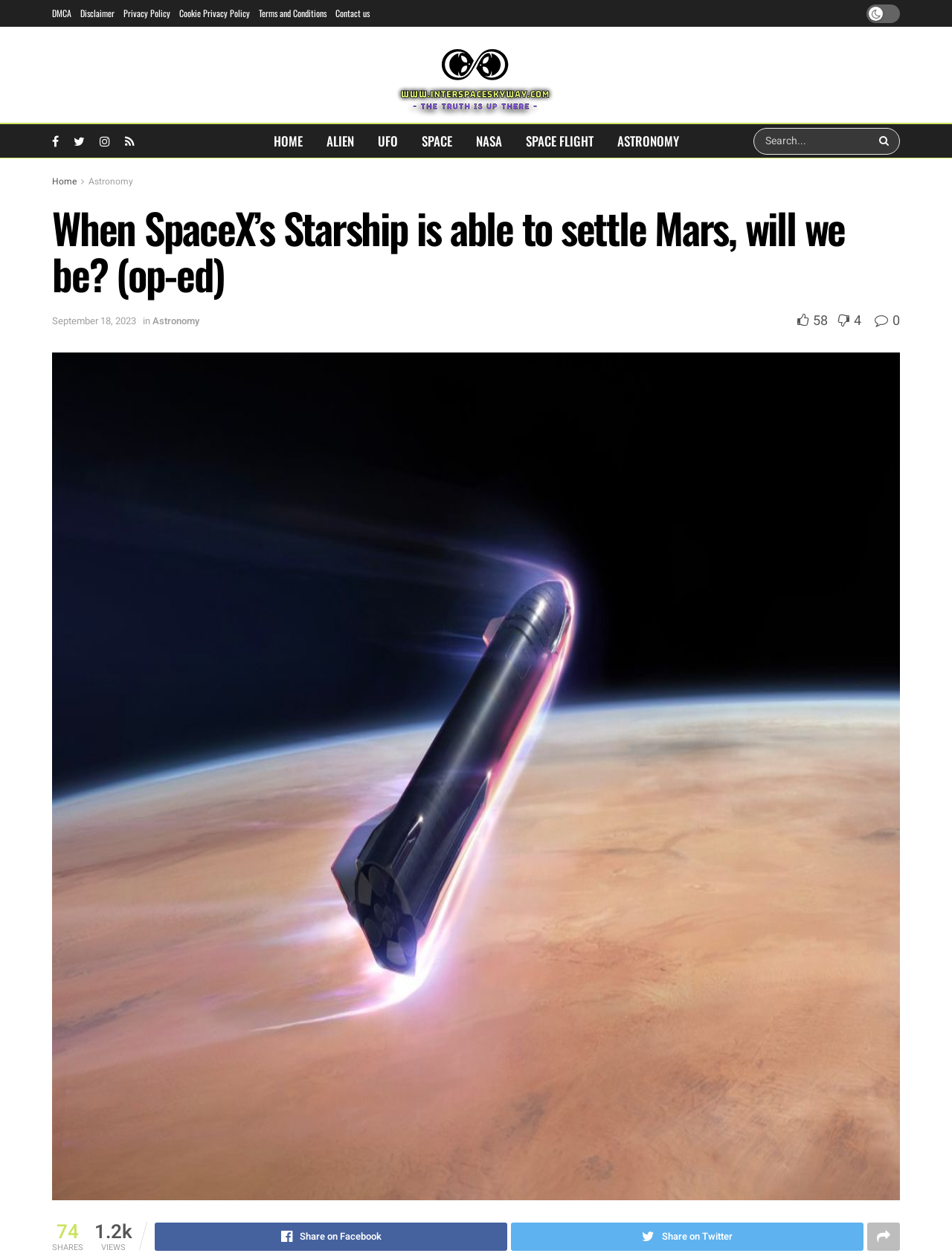Indicate the bounding box coordinates of the clickable region to achieve the following instruction: "Click on the DMCA link."

[0.055, 0.0, 0.075, 0.021]